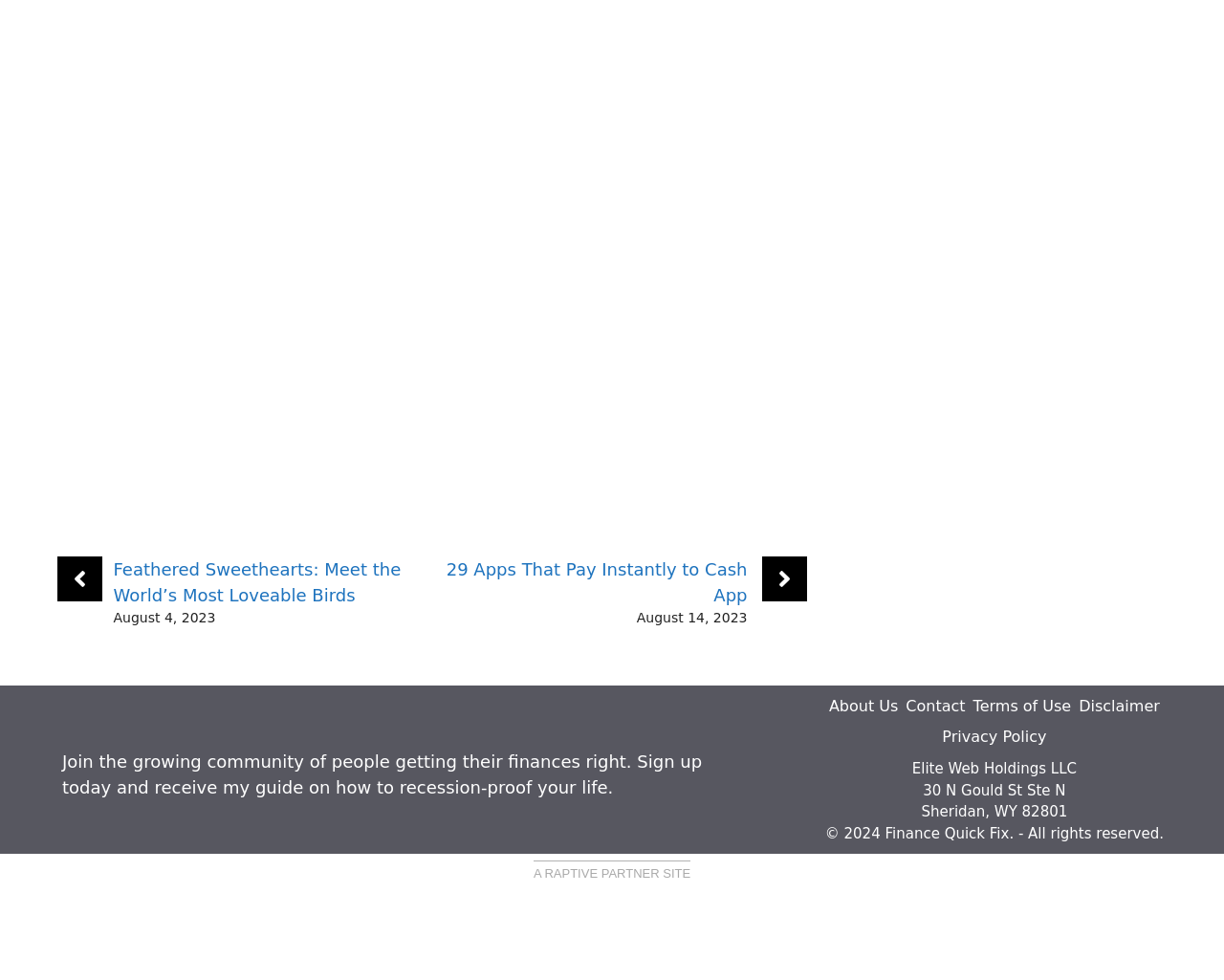Identify the bounding box coordinates for the UI element described as: "Terms of Use". The coordinates should be provided as four floats between 0 and 1: [left, top, right, bottom].

[0.795, 0.71, 0.875, 0.733]